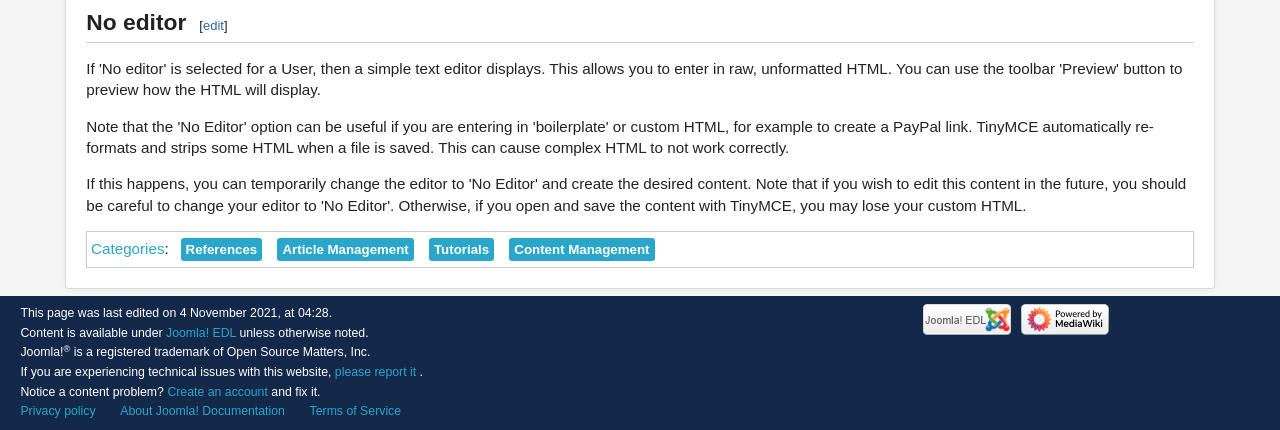Analyze the image and give a detailed response to the question:
What is the software used to power this website?

The answer can be found at the bottom of the page, where it says 'Powered by MediaWiki'.